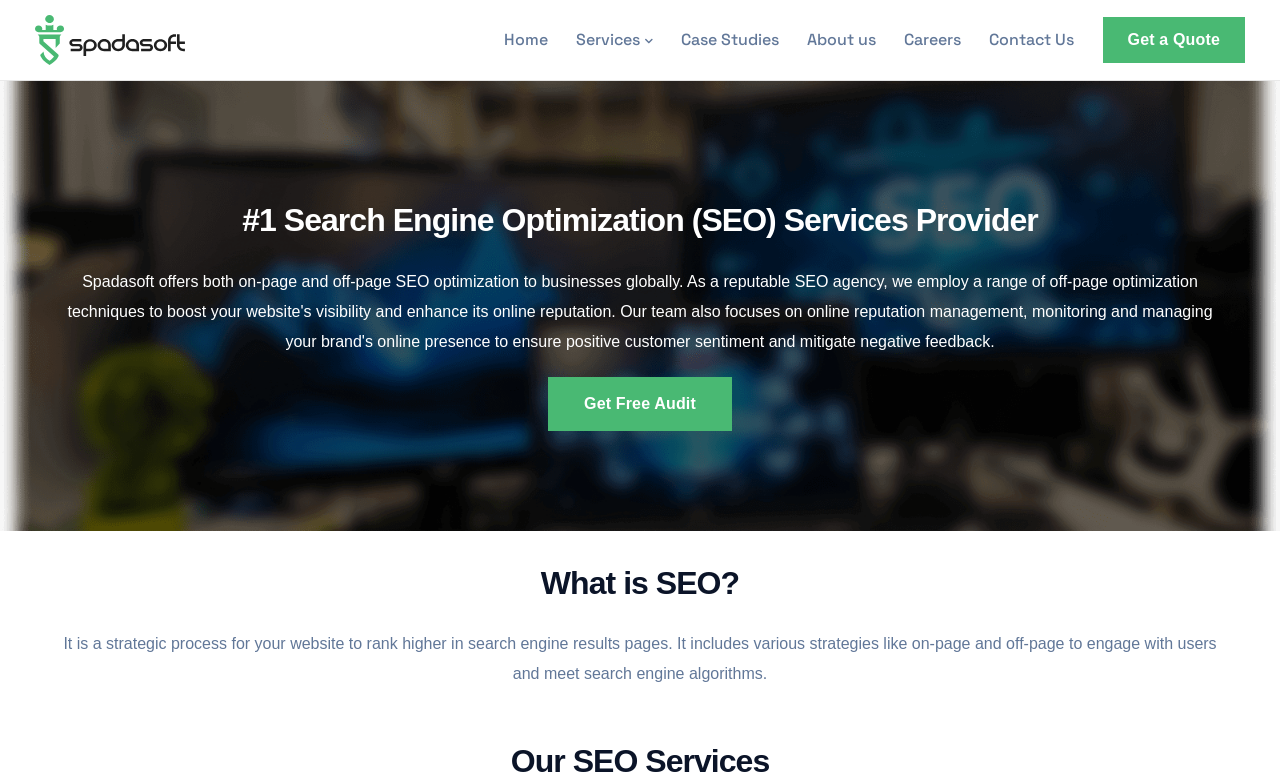How many social media links are present?
Please provide a comprehensive answer based on the information in the image.

The social media links are present at the bottom of the webpage, and there are three of them, represented by the icons '', '', and ''.